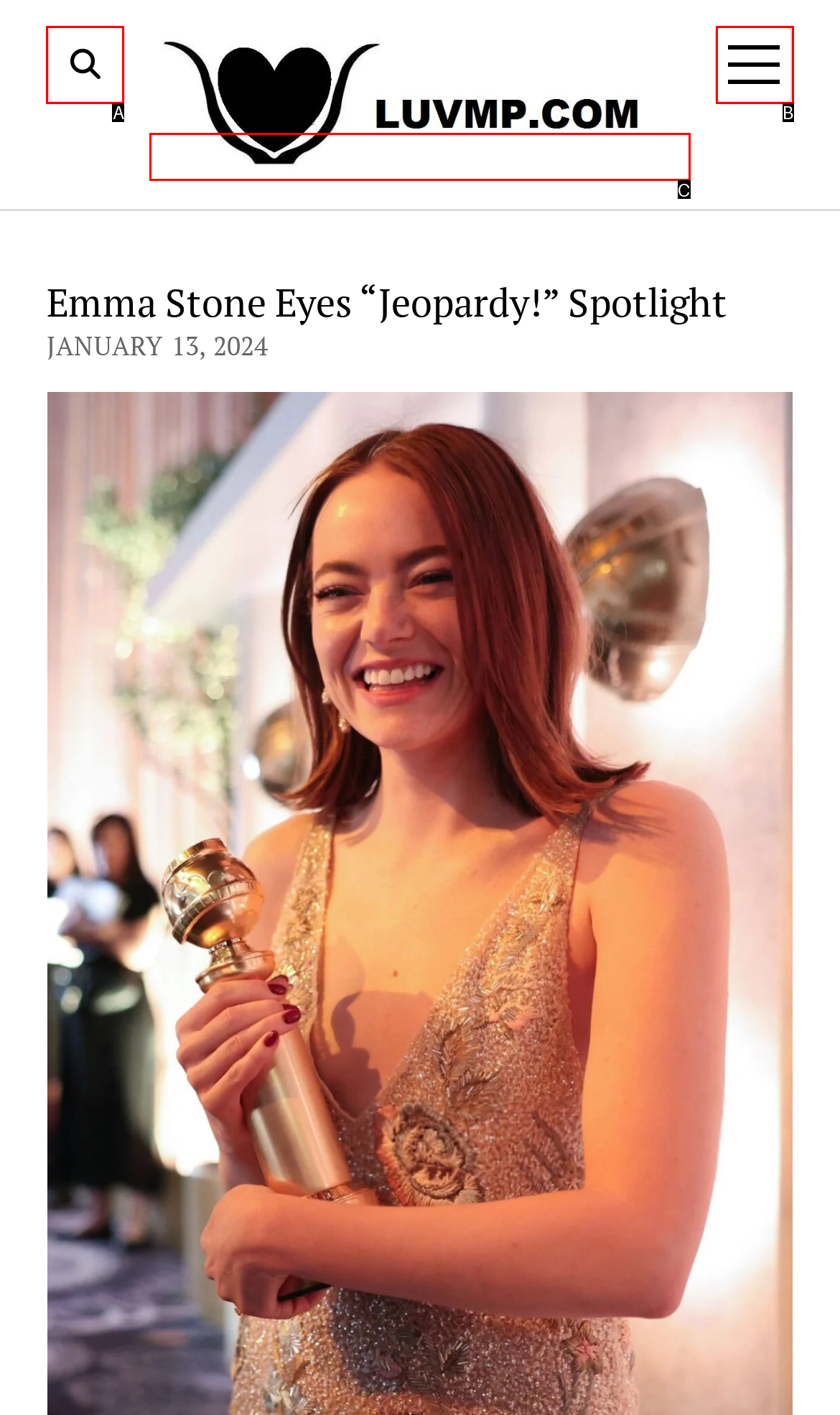Tell me which one HTML element best matches the description: alt="Luvmp Logo" Answer with the option's letter from the given choices directly.

C